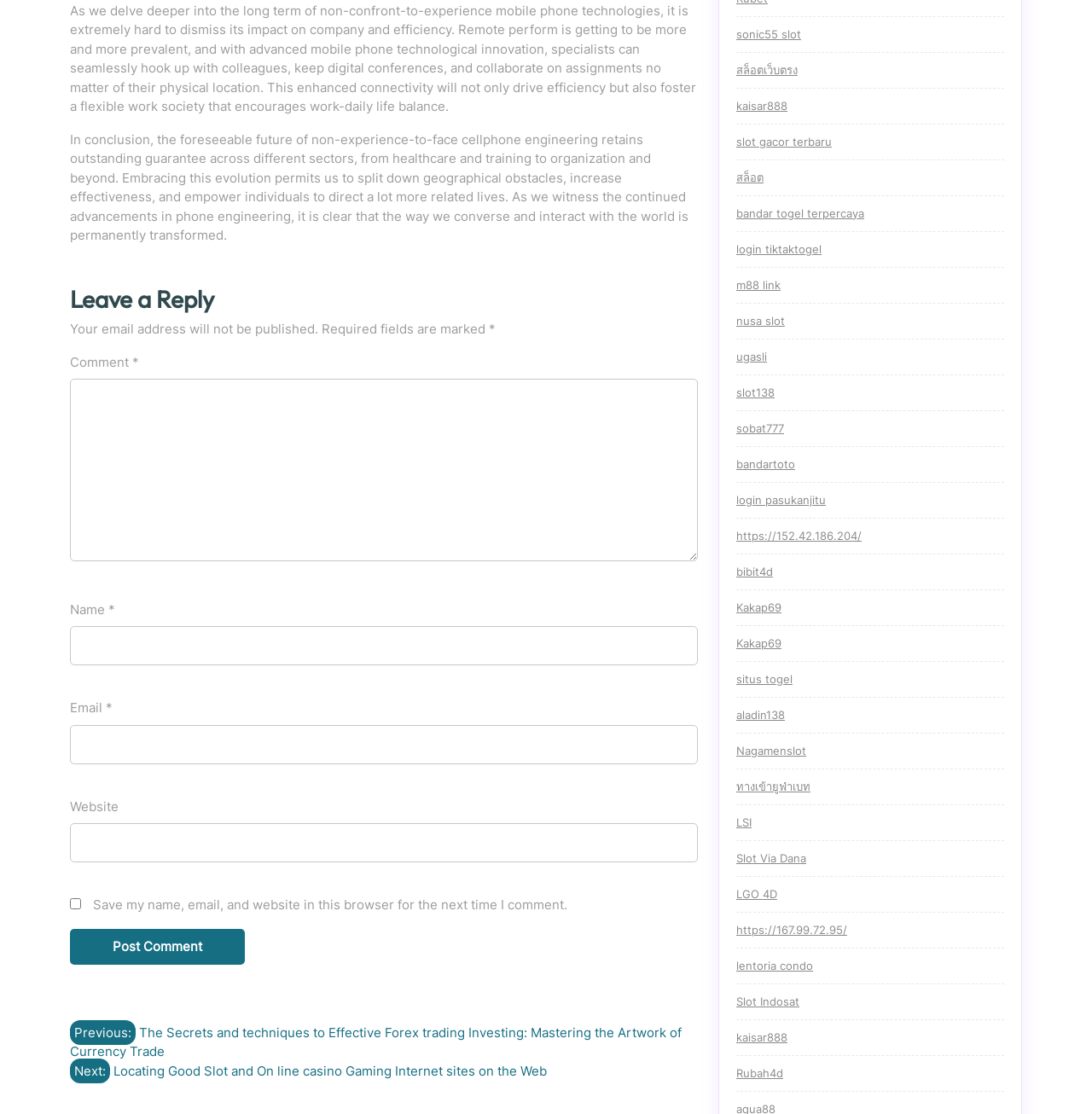Identify the bounding box coordinates for the element that needs to be clicked to fulfill this instruction: "Visit 'The Secrets to Effective Forex Trading Investing'". Provide the coordinates in the format of four float numbers between 0 and 1: [left, top, right, bottom].

[0.064, 0.916, 0.624, 0.951]